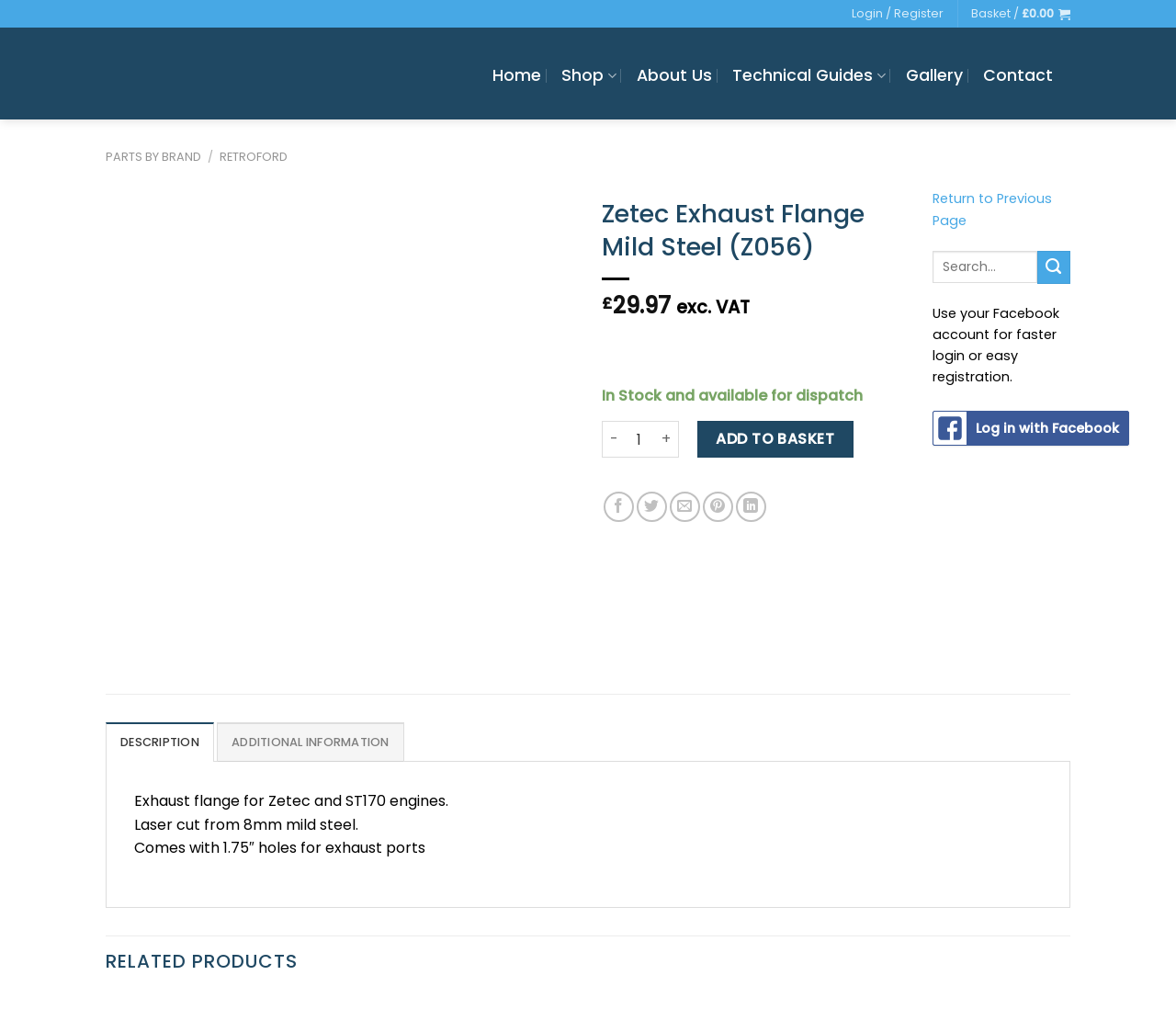How many holes are there for exhaust ports?
Refer to the screenshot and respond with a concise word or phrase.

1.75"